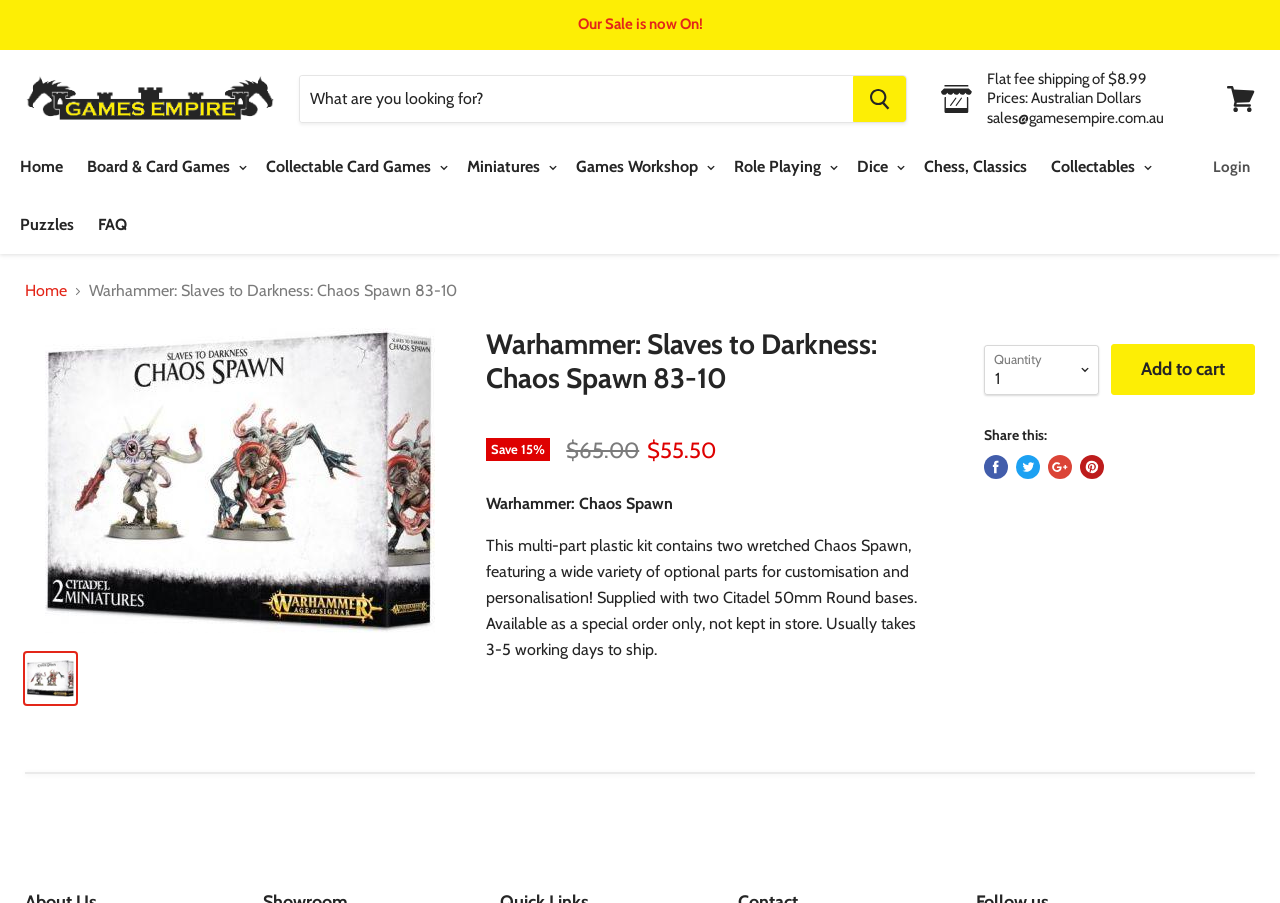Locate the bounding box for the described UI element: "Pin on Pinterest". Ensure the coordinates are four float numbers between 0 and 1, formatted as [left, top, right, bottom].

[0.844, 0.504, 0.863, 0.531]